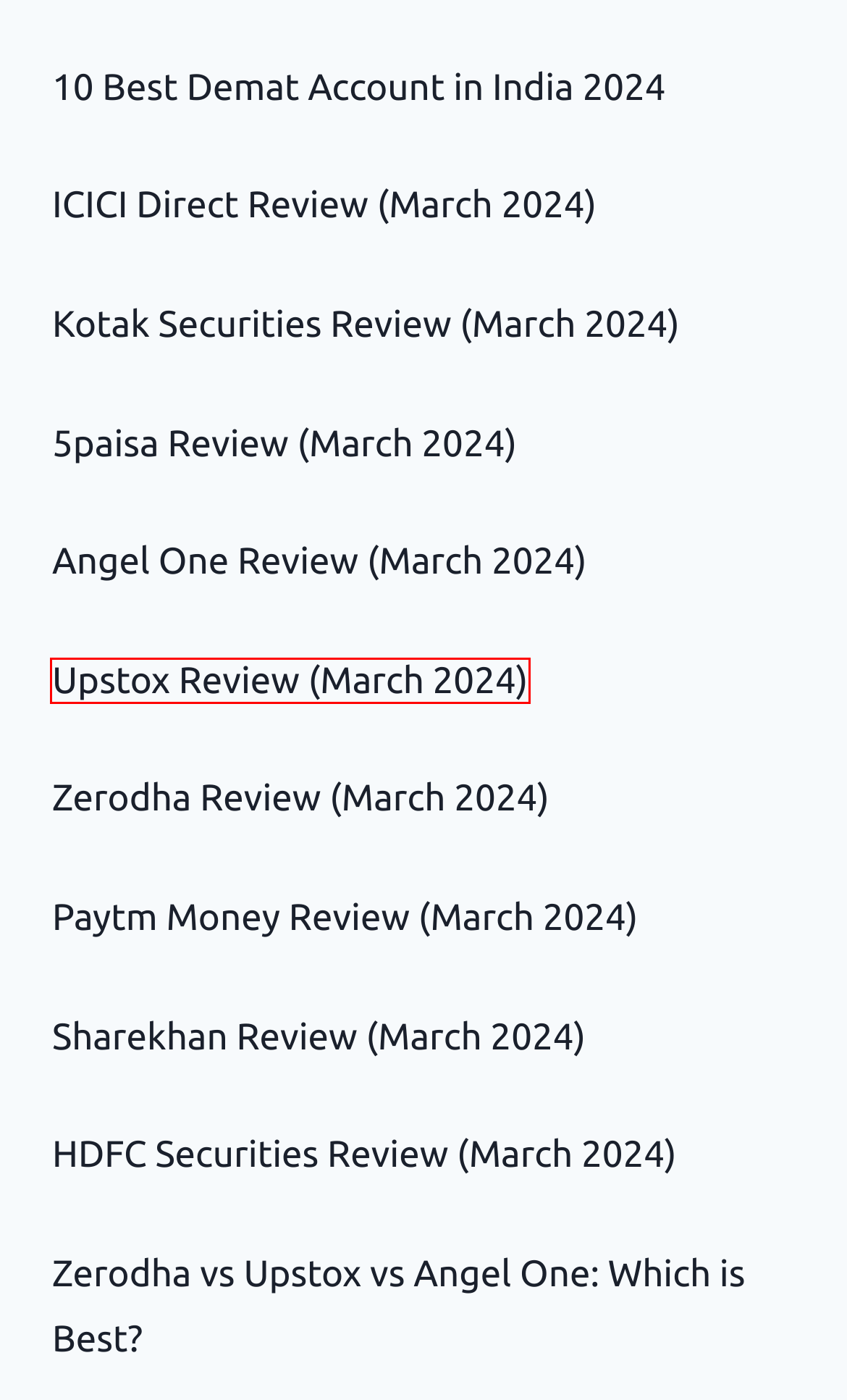You have a screenshot of a webpage with a red rectangle bounding box around an element. Identify the best matching webpage description for the new page that appears after clicking the element in the bounding box. The descriptions are:
A. Bandhan Bank Share Price Target: 2024, 2025, 2030, 2035, 2040 - FTrans.Net
B. Zerodha vs Upstox vs Angel One: Which is Best? - FTrans.Net
C. HDFC Securities Review (March 2024) - FTrans.Net
D. Upstox Review (March 2024) - FTrans.Net
E. Paytm Money Review (March 2024) - FTrans.Net
F. Bank of India Share Price Target: 2024, 2025, 2030, 2035, 2040 - FTrans.Net
G. Kotak Securities Review (March 2024) - FTrans.Net
H. Angel One Review (March 2024) - FTrans.Net

D